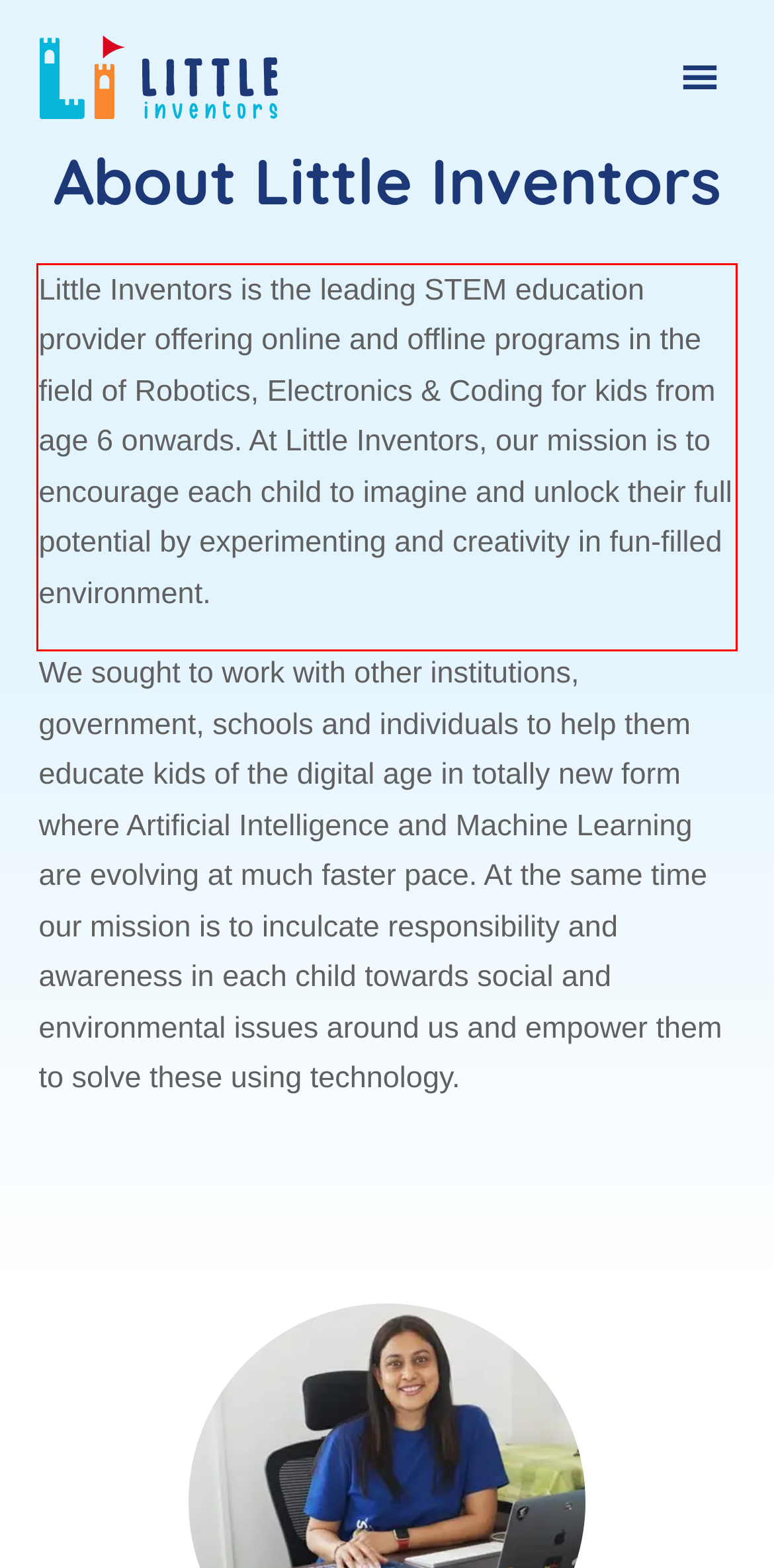Please perform OCR on the text content within the red bounding box that is highlighted in the provided webpage screenshot.

Little Inventors is the leading STEM education provider offering online and offline programs in the field of Robotics, Electronics & Coding for kids from age 6 onwards. At Little Inventors, our mission is to encourage each child to imagine and unlock their full potential by experimenting and creativity in fun-filled environment.